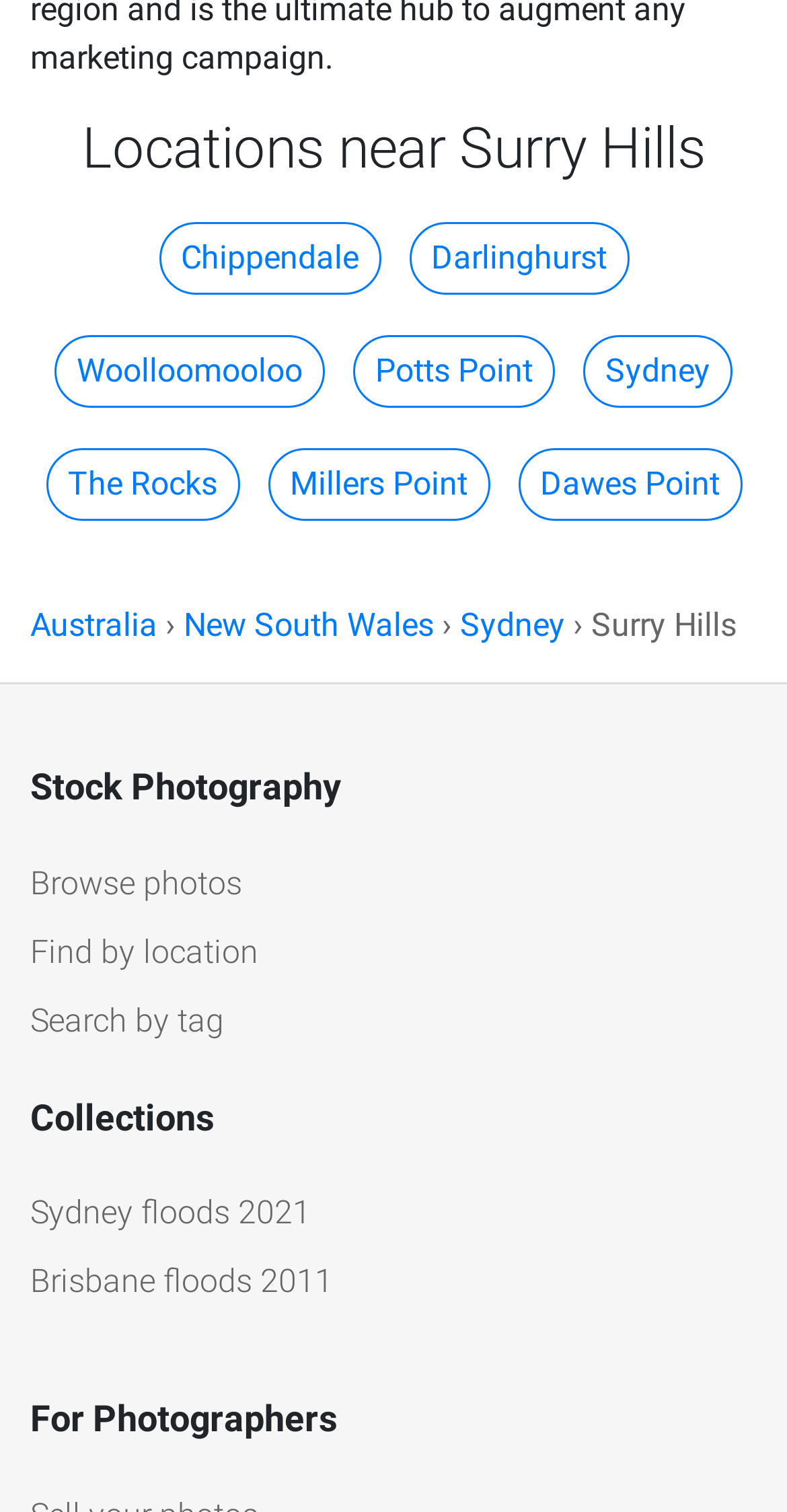Please indicate the bounding box coordinates of the element's region to be clicked to achieve the instruction: "View photos in Chippendale". Provide the coordinates as four float numbers between 0 and 1, i.e., [left, top, right, bottom].

[0.201, 0.147, 0.483, 0.195]